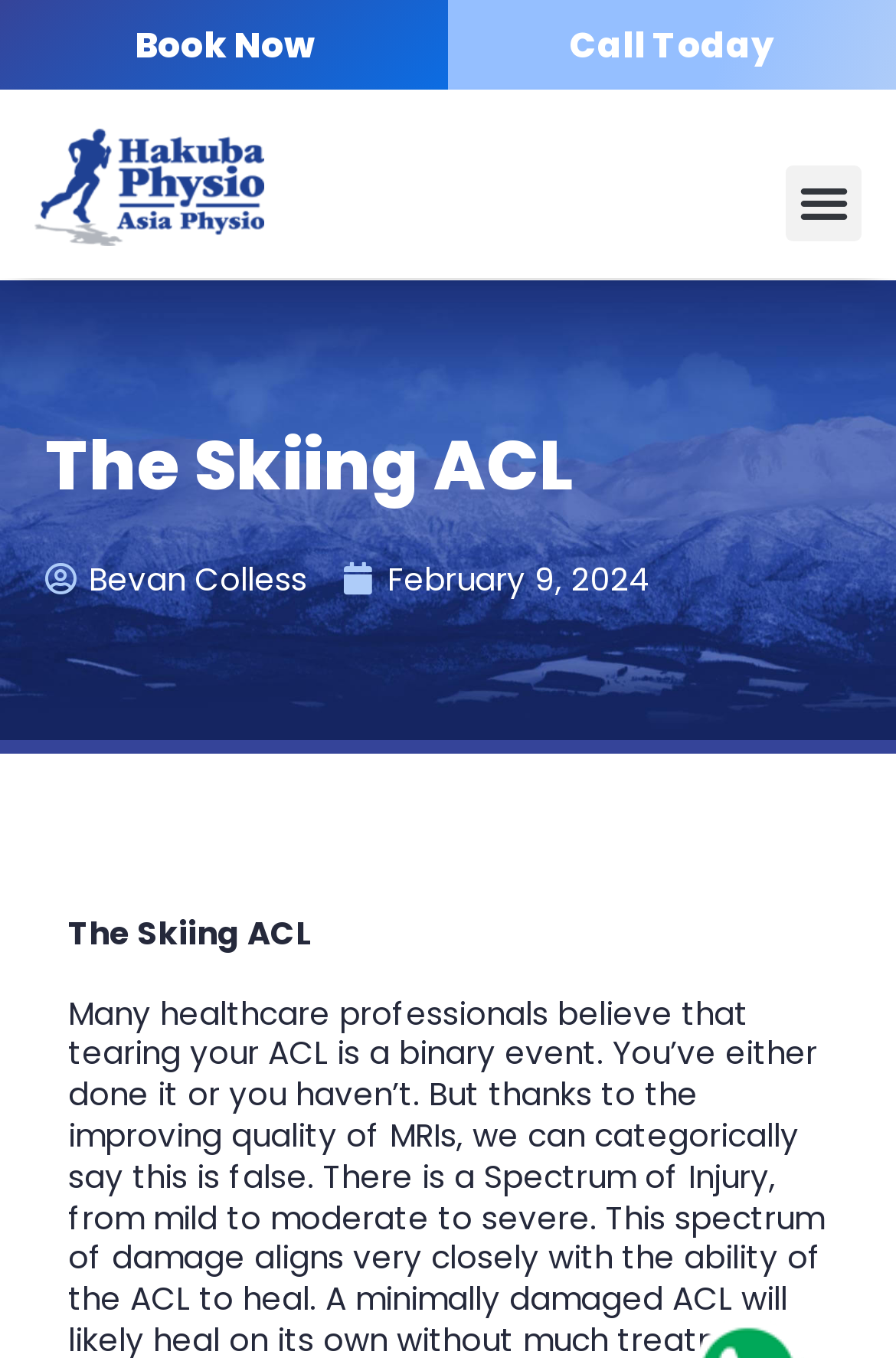Based on the image, provide a detailed and complete answer to the question: 
How many call-to-action buttons are there?

I found two call-to-action buttons by looking at the link elements with the text 'Book Now' and 'Call Today' which are located at the top of the webpage.